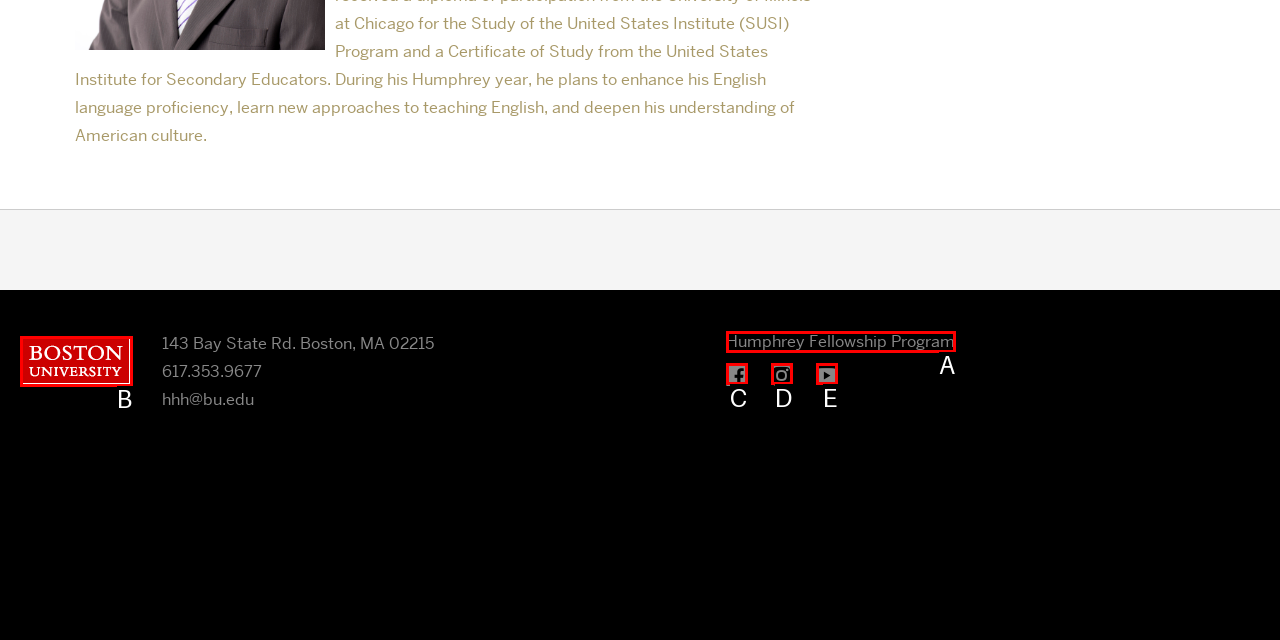Using the description: Mahlon Moore, find the best-matching HTML element. Indicate your answer with the letter of the chosen option.

None